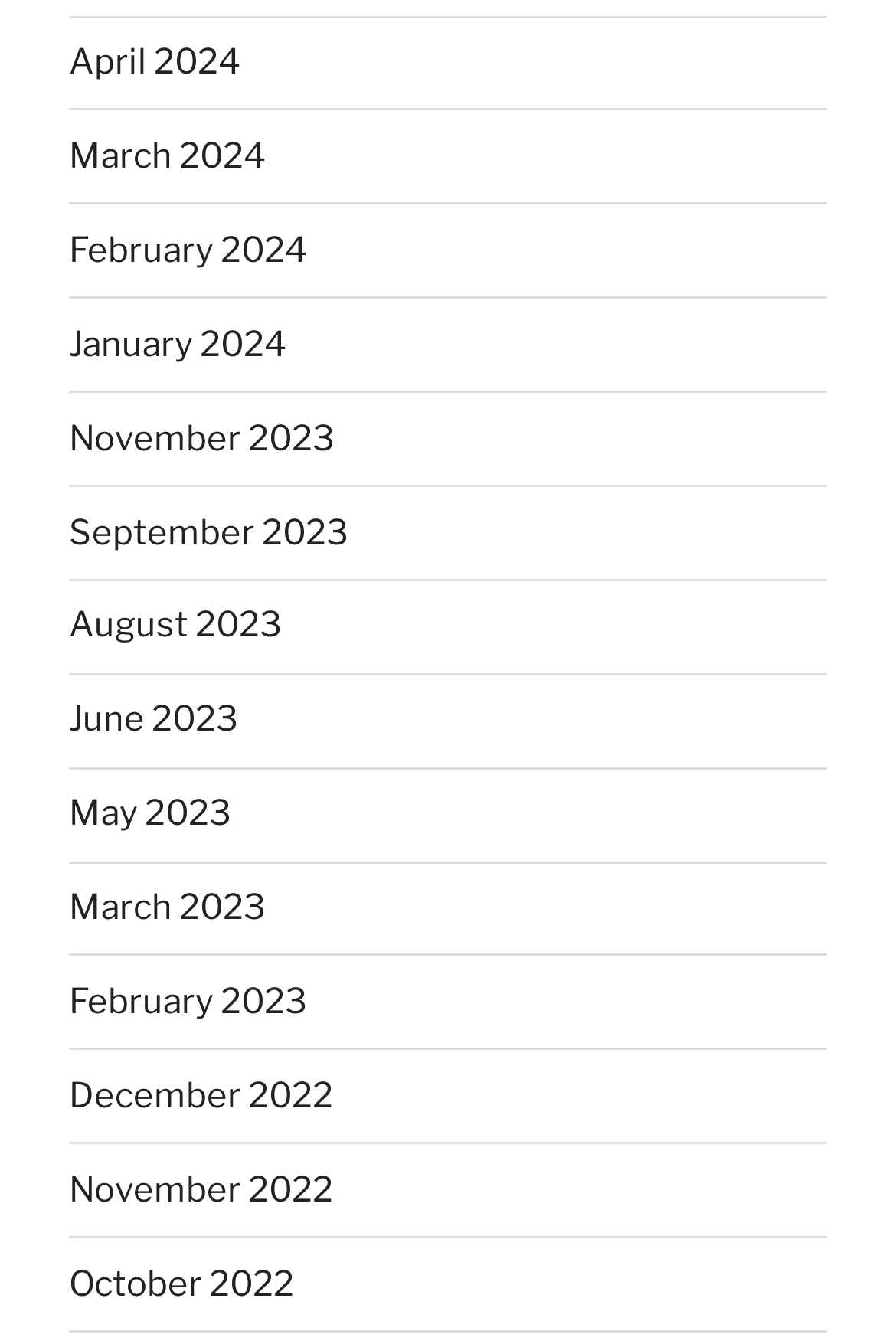Provide a brief response to the question using a single word or phrase: 
What is the earliest month available?

December 2022